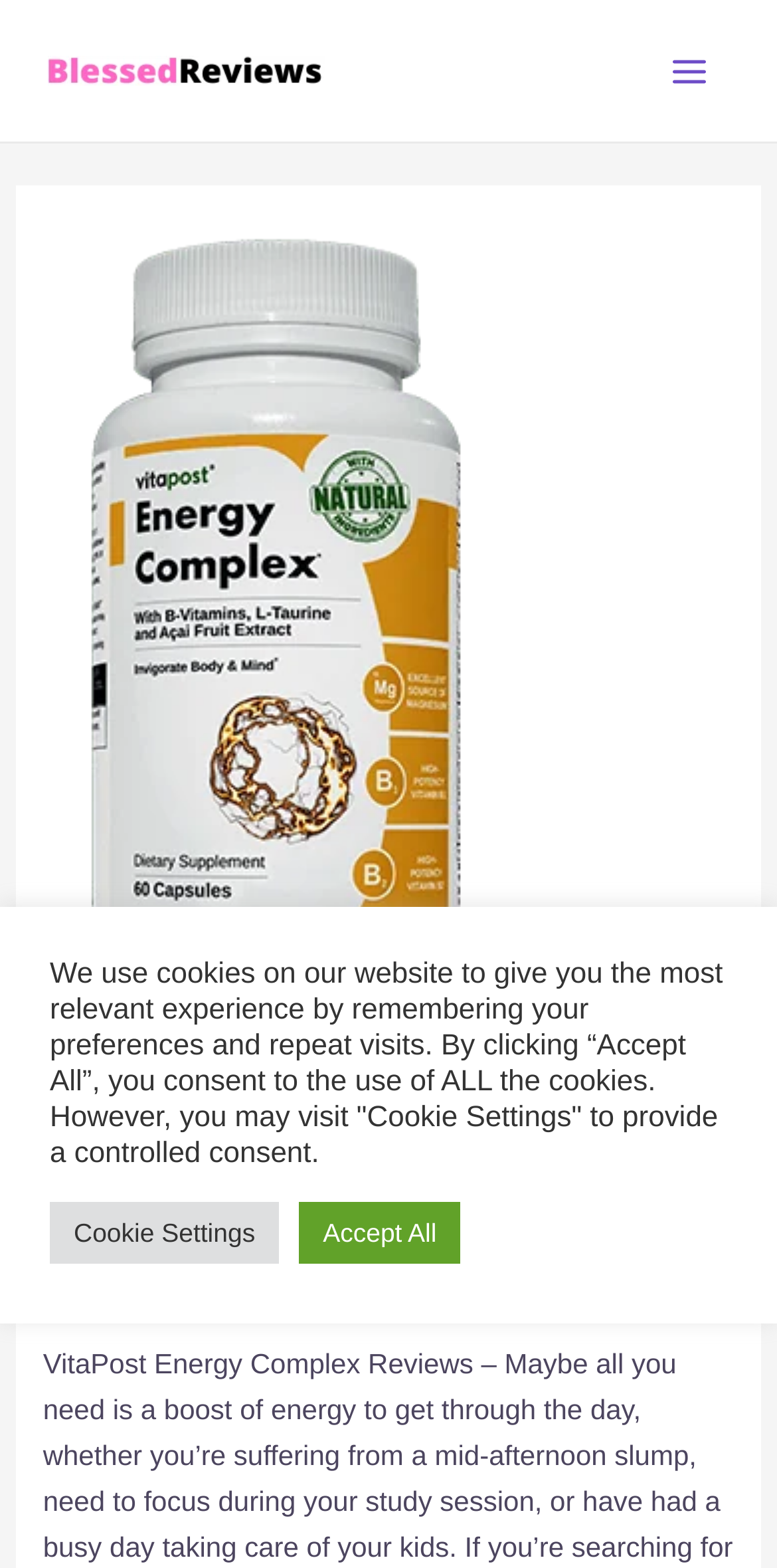Find the bounding box coordinates for the element that must be clicked to complete the instruction: "View July 2023". The coordinates should be four float numbers between 0 and 1, indicated as [left, top, right, bottom].

None